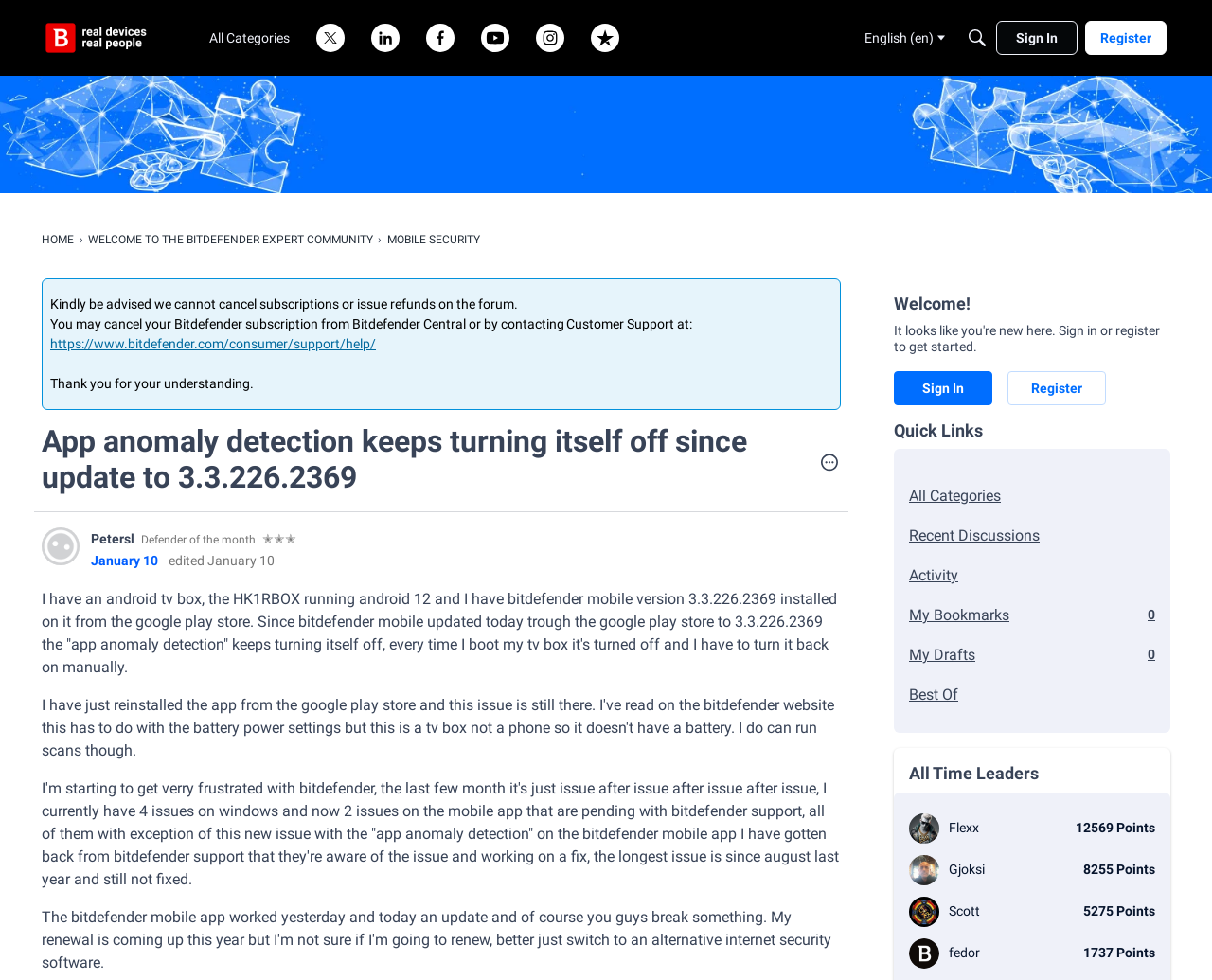Please identify the bounding box coordinates of the element's region that I should click in order to complete the following instruction: "Edit the post". The bounding box coordinates consist of four float numbers between 0 and 1, i.e., [left, top, right, bottom].

[0.675, 0.461, 0.694, 0.484]